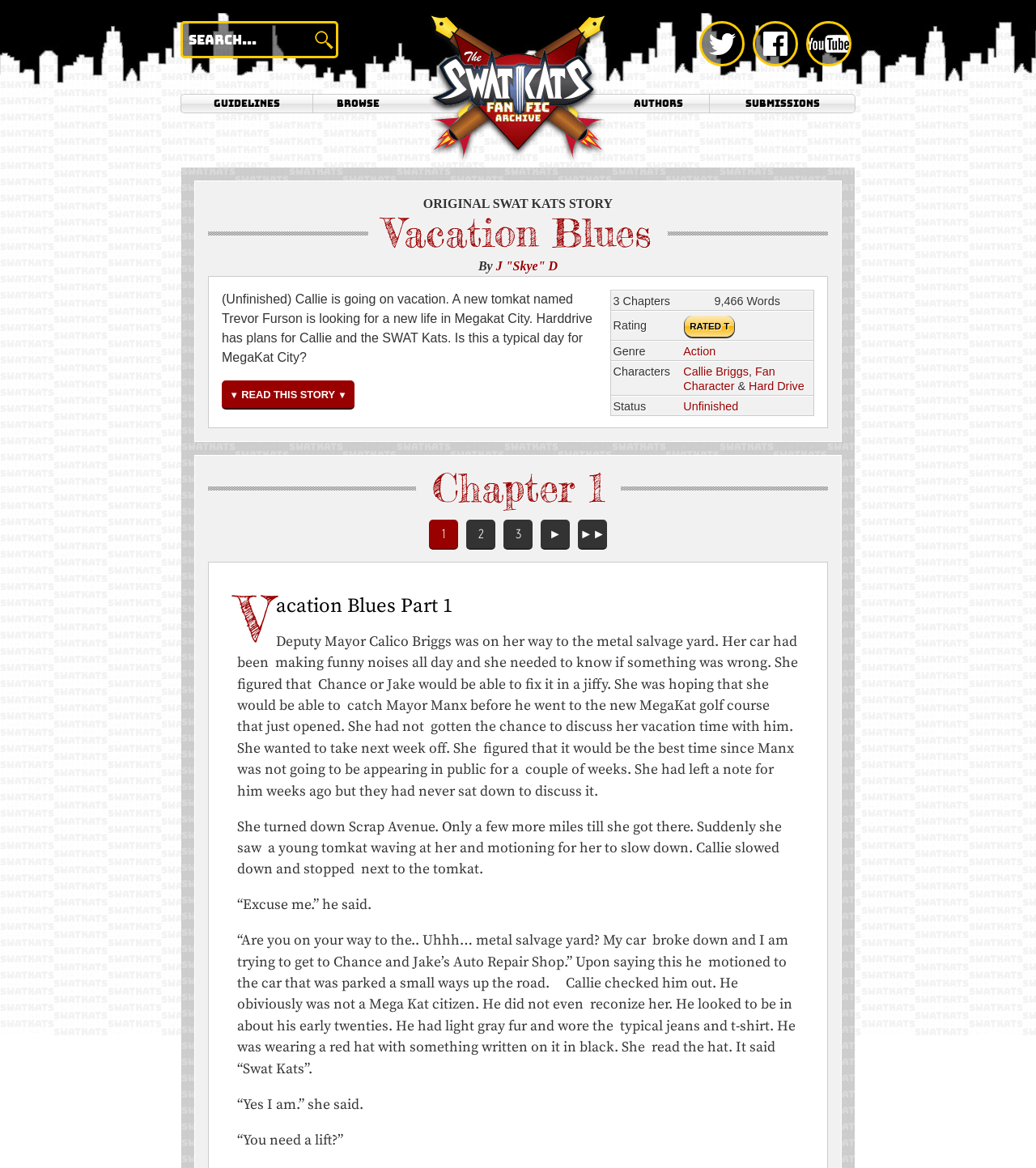What is the genre of the story?
Using the image as a reference, answer with just one word or a short phrase.

Action